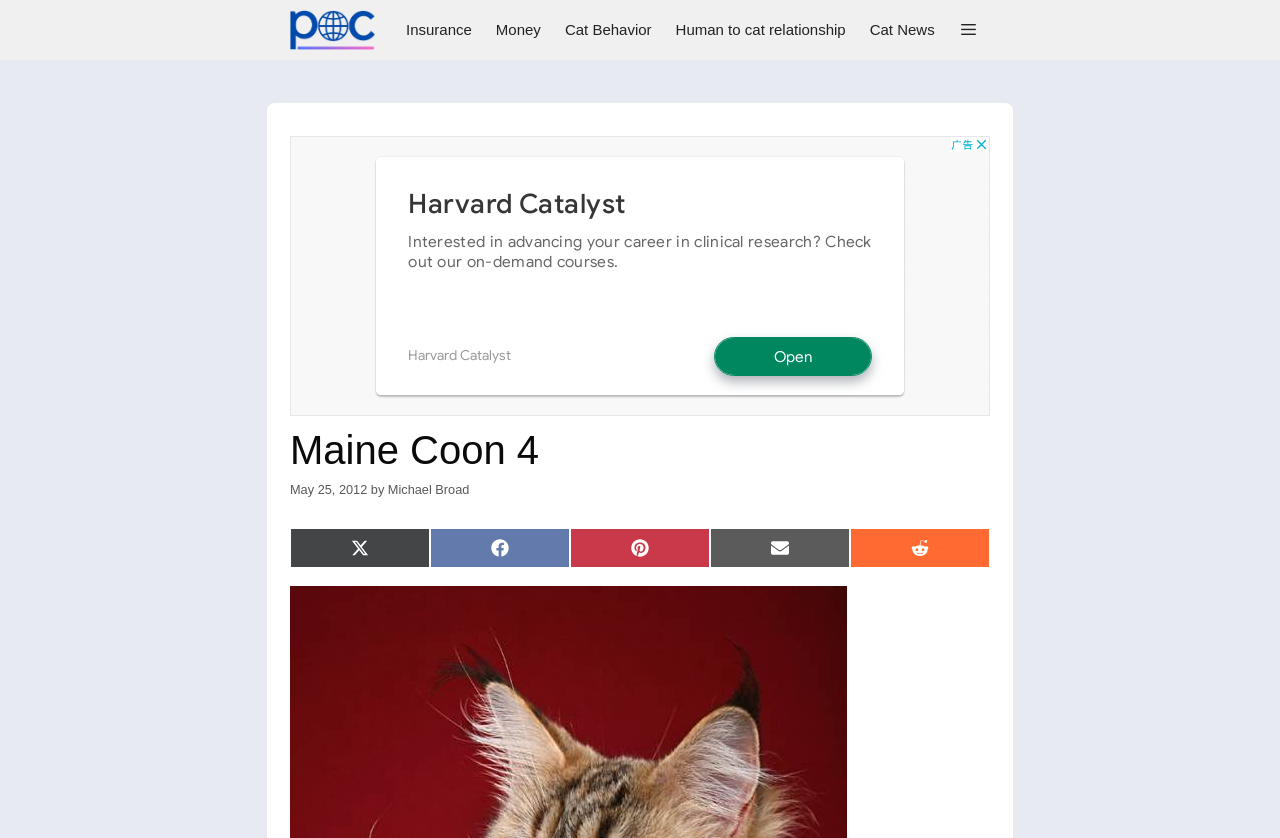What is the date the article was published? Using the information from the screenshot, answer with a single word or phrase.

May 25, 2012